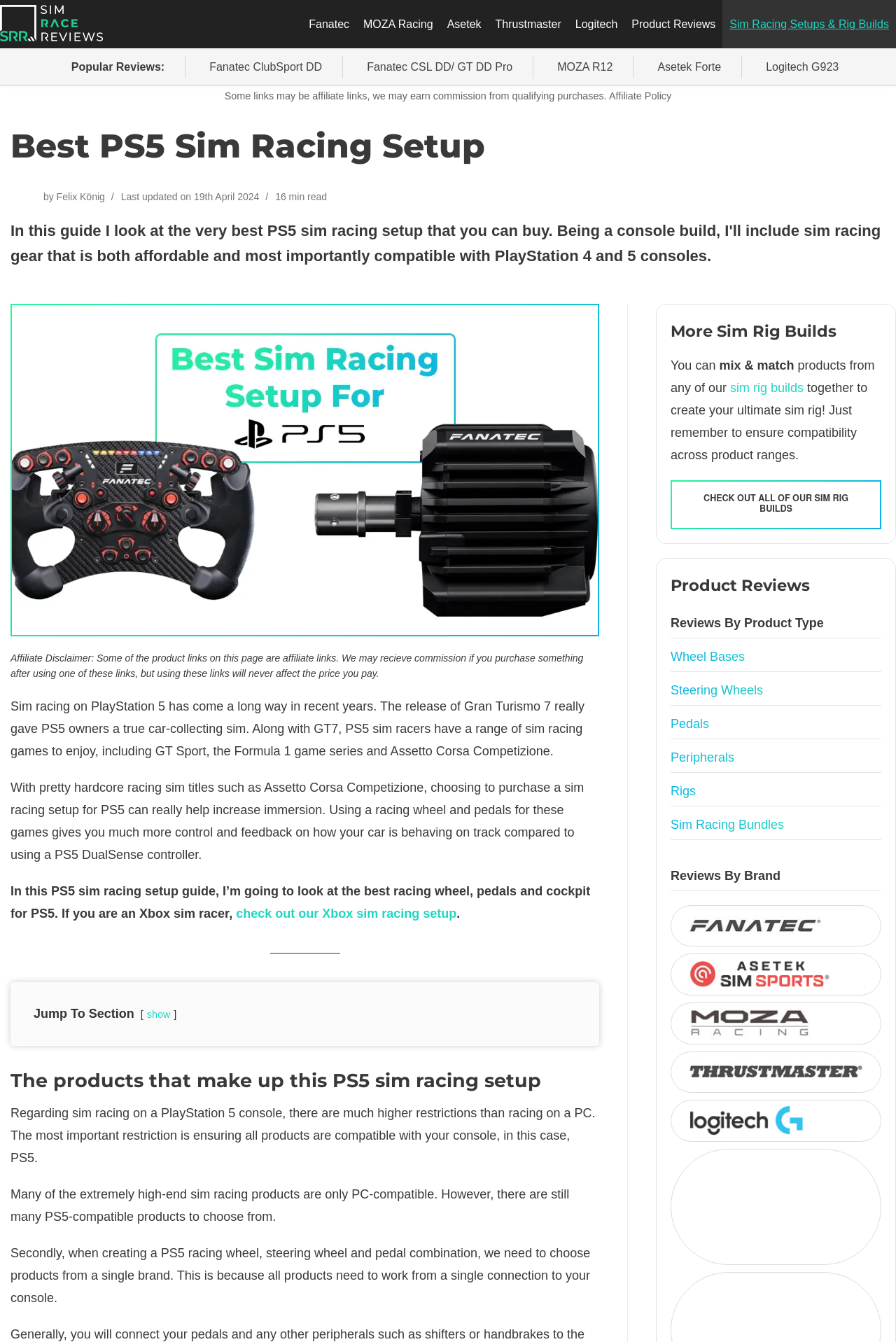Provide the bounding box coordinates of the section that needs to be clicked to accomplish the following instruction: "View the Product Reviews."

[0.748, 0.427, 0.984, 0.446]